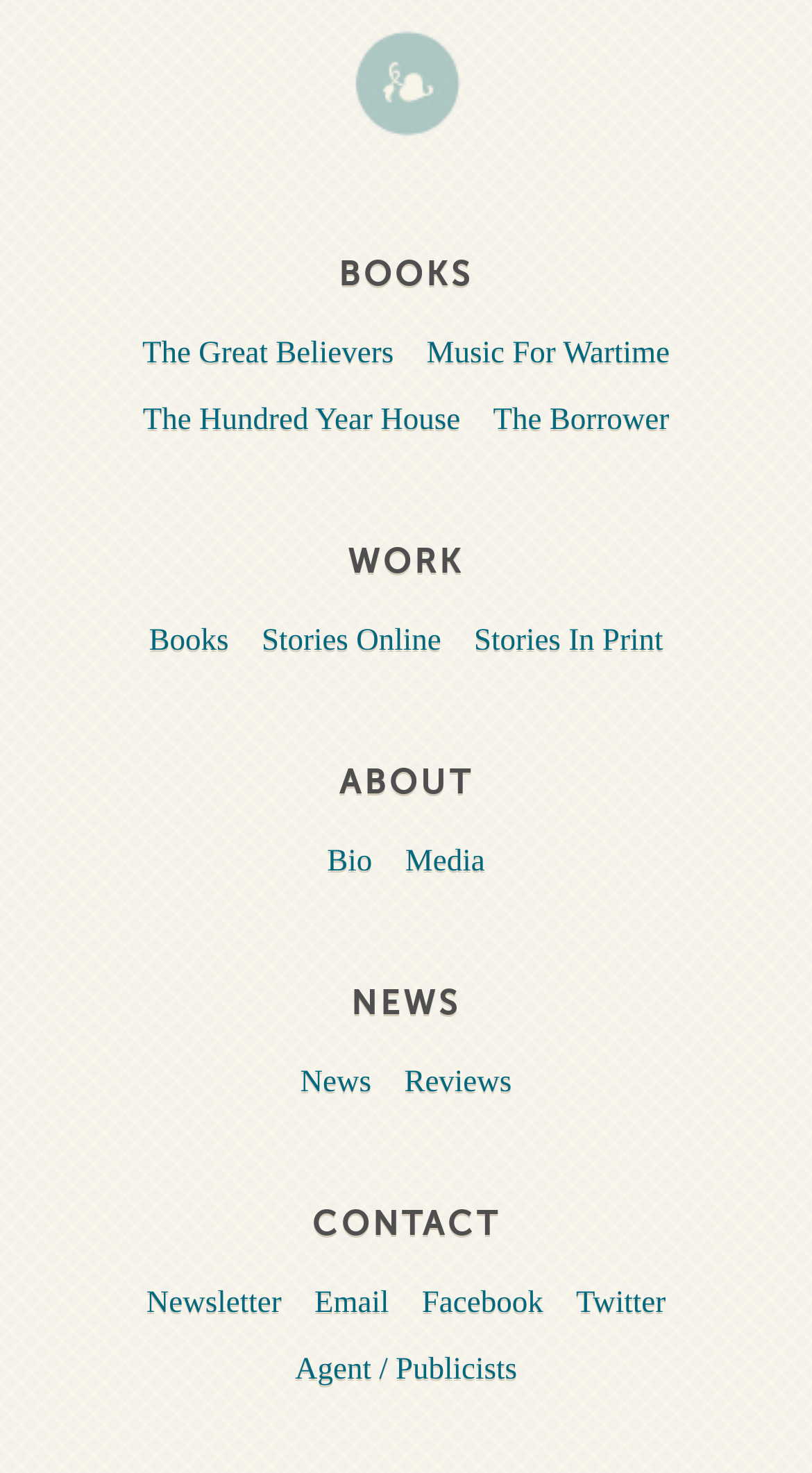Highlight the bounding box coordinates of the region I should click on to meet the following instruction: "View The Great Believers book".

[0.16, 0.22, 0.5, 0.26]